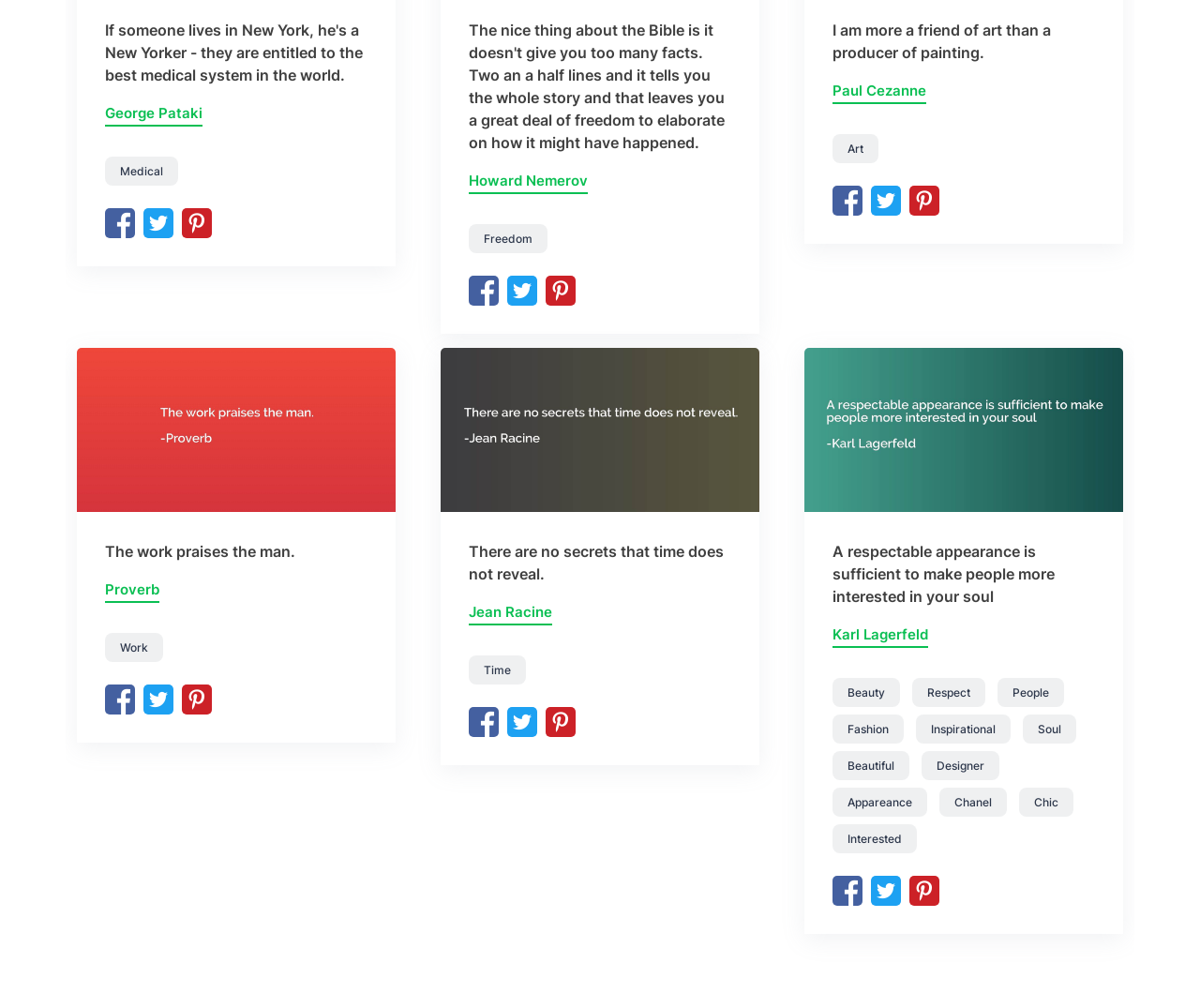Identify the bounding box coordinates of the area that should be clicked in order to complete the given instruction: "Read the quote about freedom". The bounding box coordinates should be four float numbers between 0 and 1, i.e., [left, top, right, bottom].

[0.391, 0.021, 0.604, 0.151]